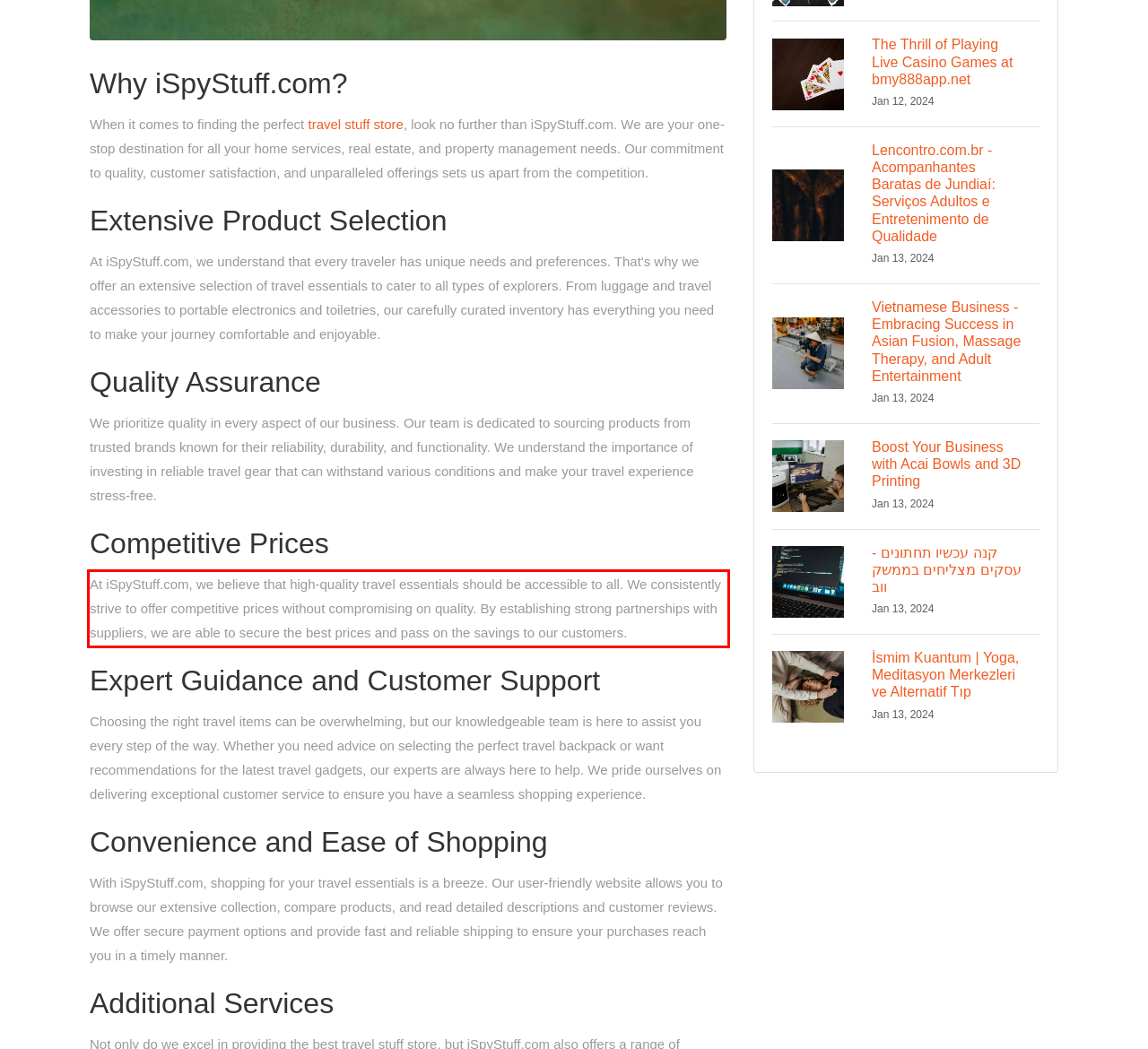You are given a screenshot showing a webpage with a red bounding box. Perform OCR to capture the text within the red bounding box.

At iSpyStuff.com, we believe that high-quality travel essentials should be accessible to all. We consistently strive to offer competitive prices without compromising on quality. By establishing strong partnerships with suppliers, we are able to secure the best prices and pass on the savings to our customers.